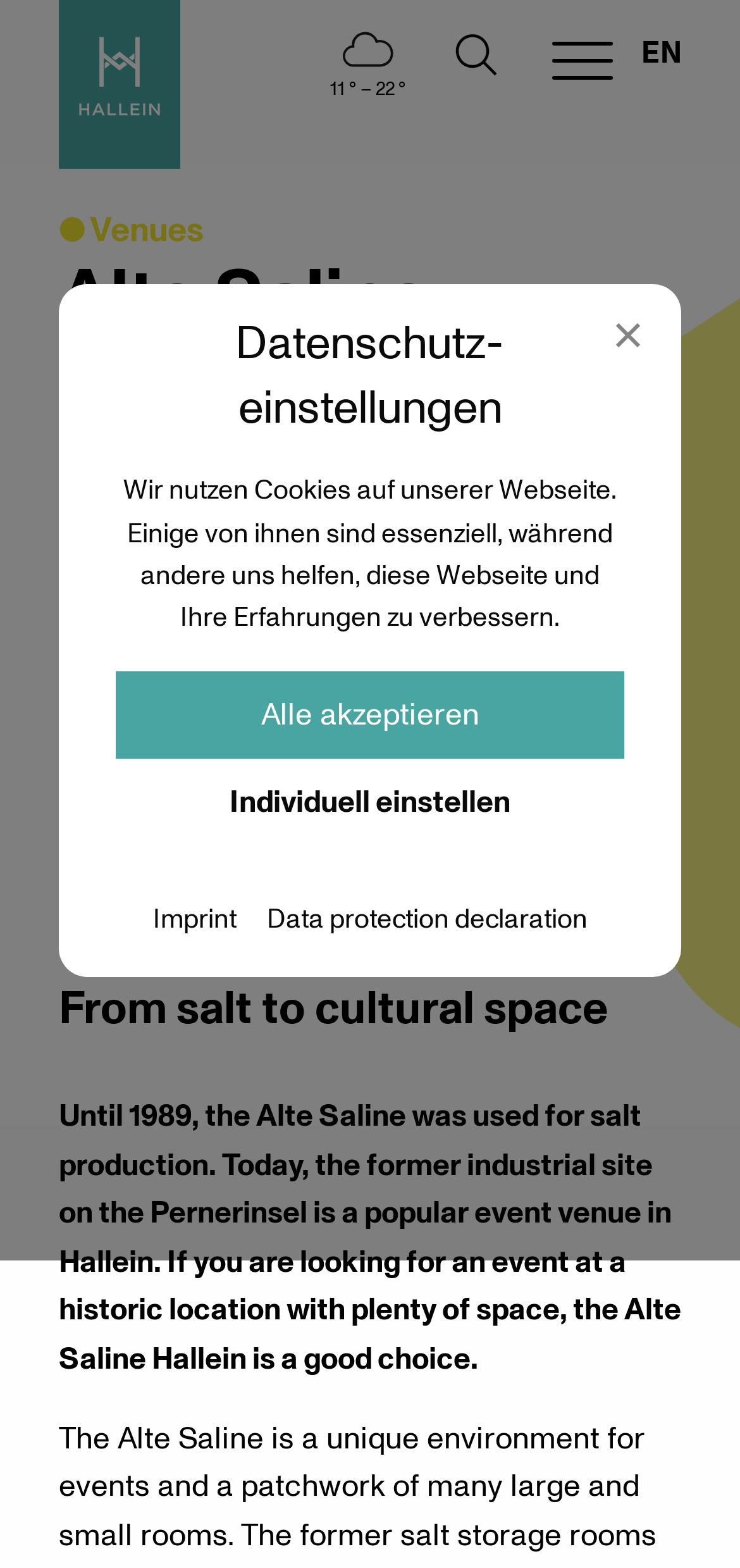What was the Alte Saline used for until 1989?
Answer the question in as much detail as possible.

I found this answer in the text 'Until 1989, the Alte Saline was used for salt production. Today, the former industrial site on the Pernerinsel is a popular event venue in Hallein.' which provides information about the history of the Alte Saline.